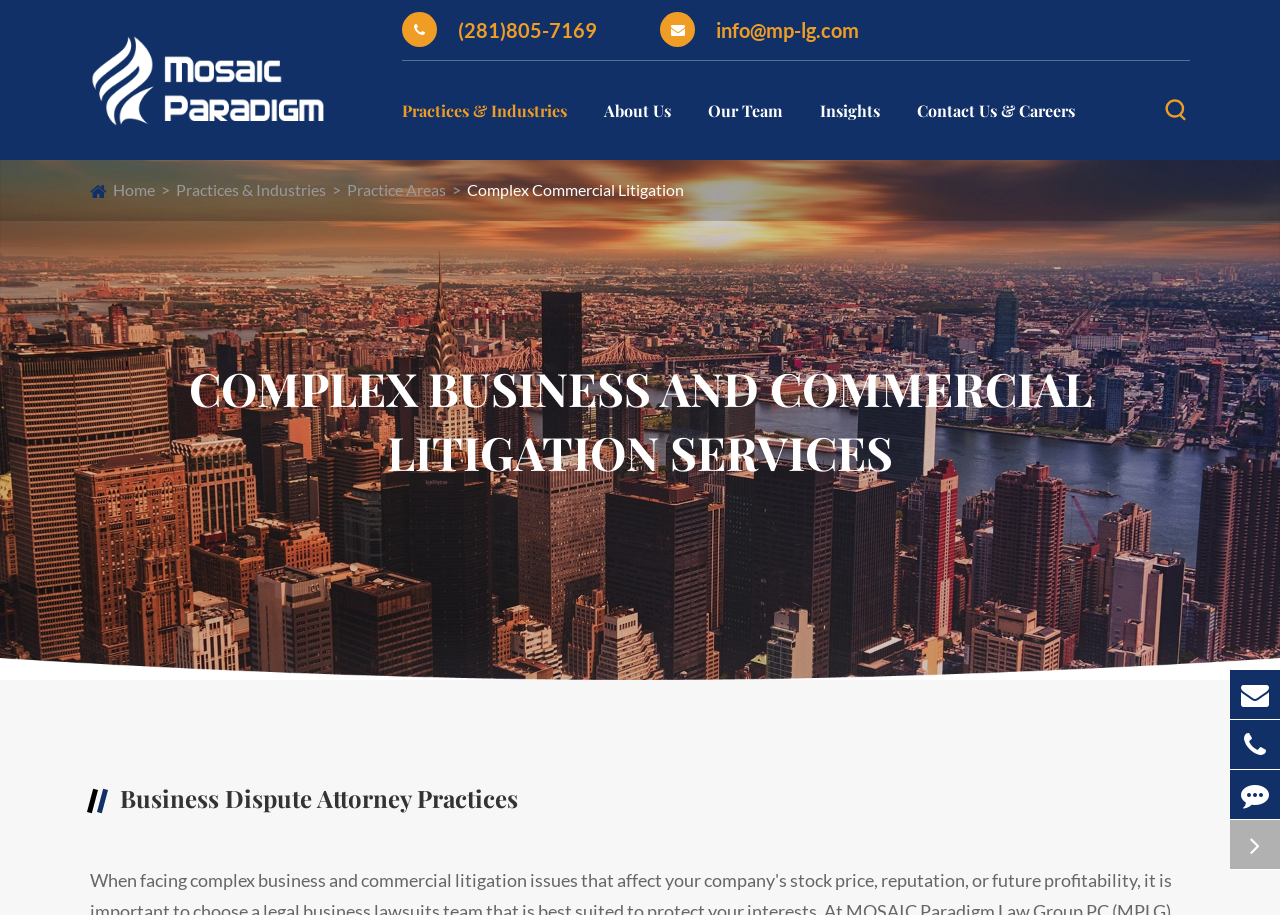What is the name of the law group?
Using the image, elaborate on the answer with as much detail as possible.

I found the answer by looking at the top-left corner of the webpage, where there is a link and an image with the same text 'MOSAIC Paradigm Law Group PC.'